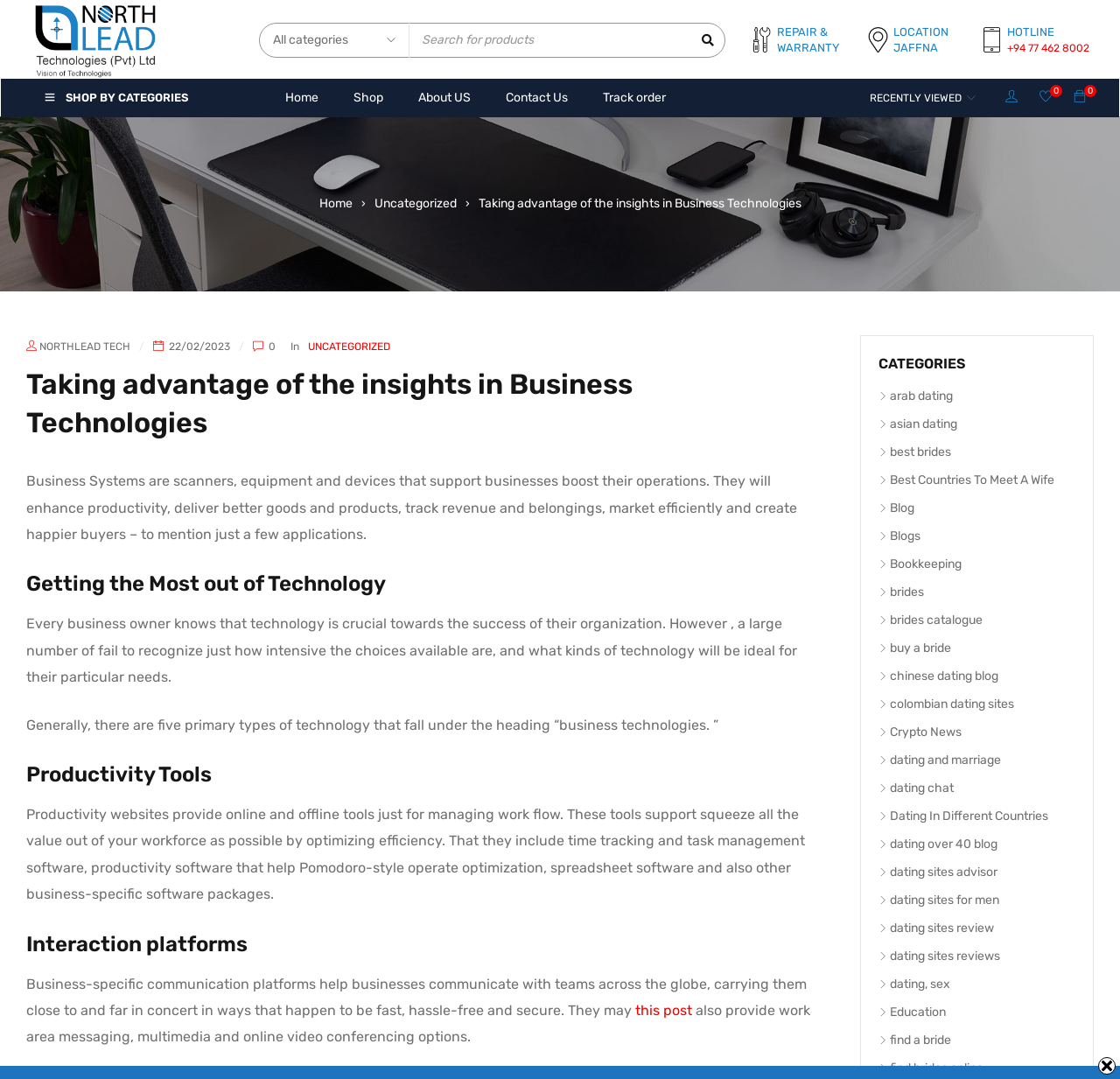Please identify the bounding box coordinates of where to click in order to follow the instruction: "Call the hotline".

[0.877, 0.022, 0.976, 0.052]